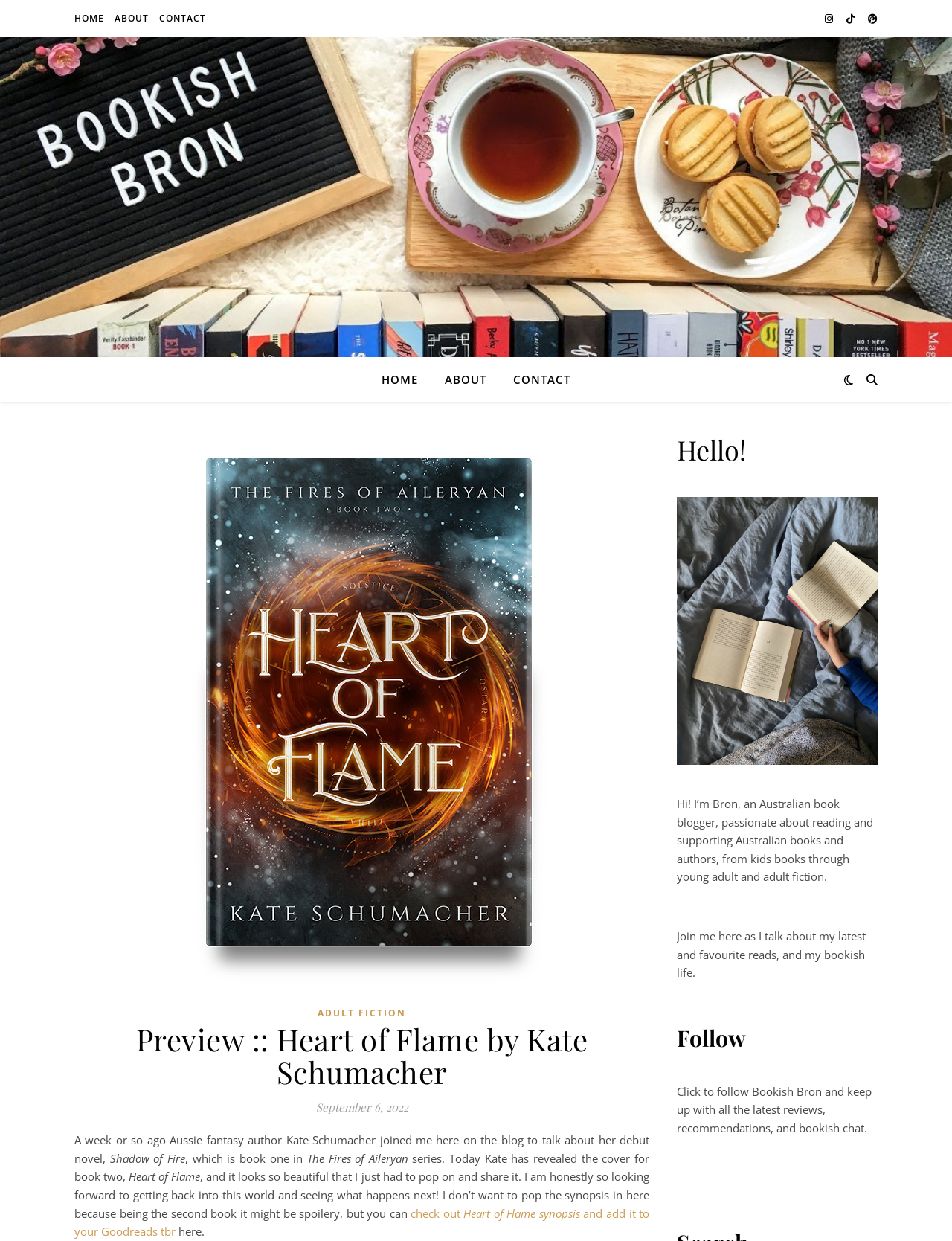What is the title of the second book in the series?
Using the visual information, reply with a single word or short phrase.

Heart of Flame